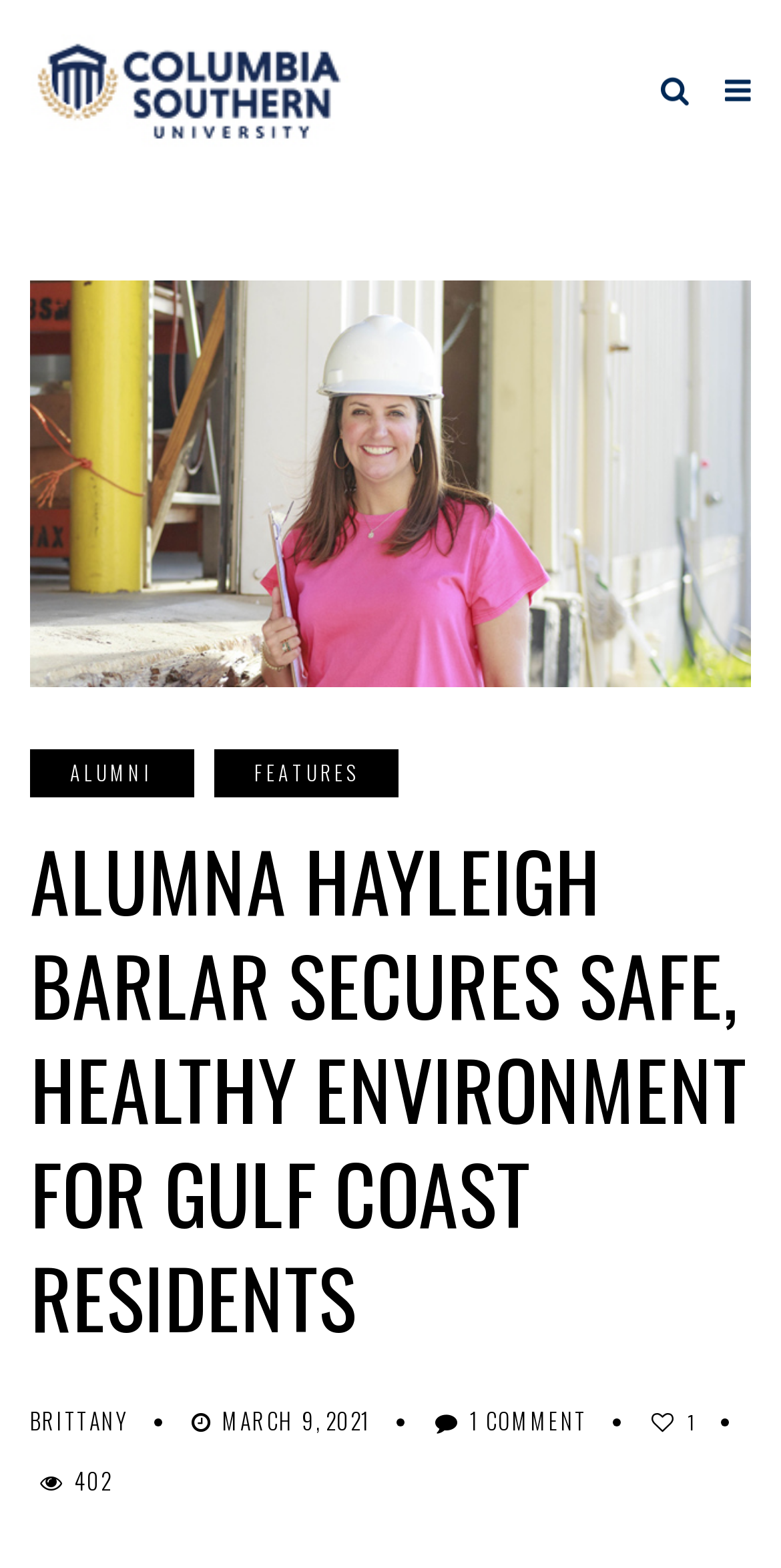What is the category of the article?
Refer to the image and give a detailed answer to the question.

I determined this answer by examining the link 'ALUMNI' at the top of the page, which indicates that the article is categorized under Alumni.